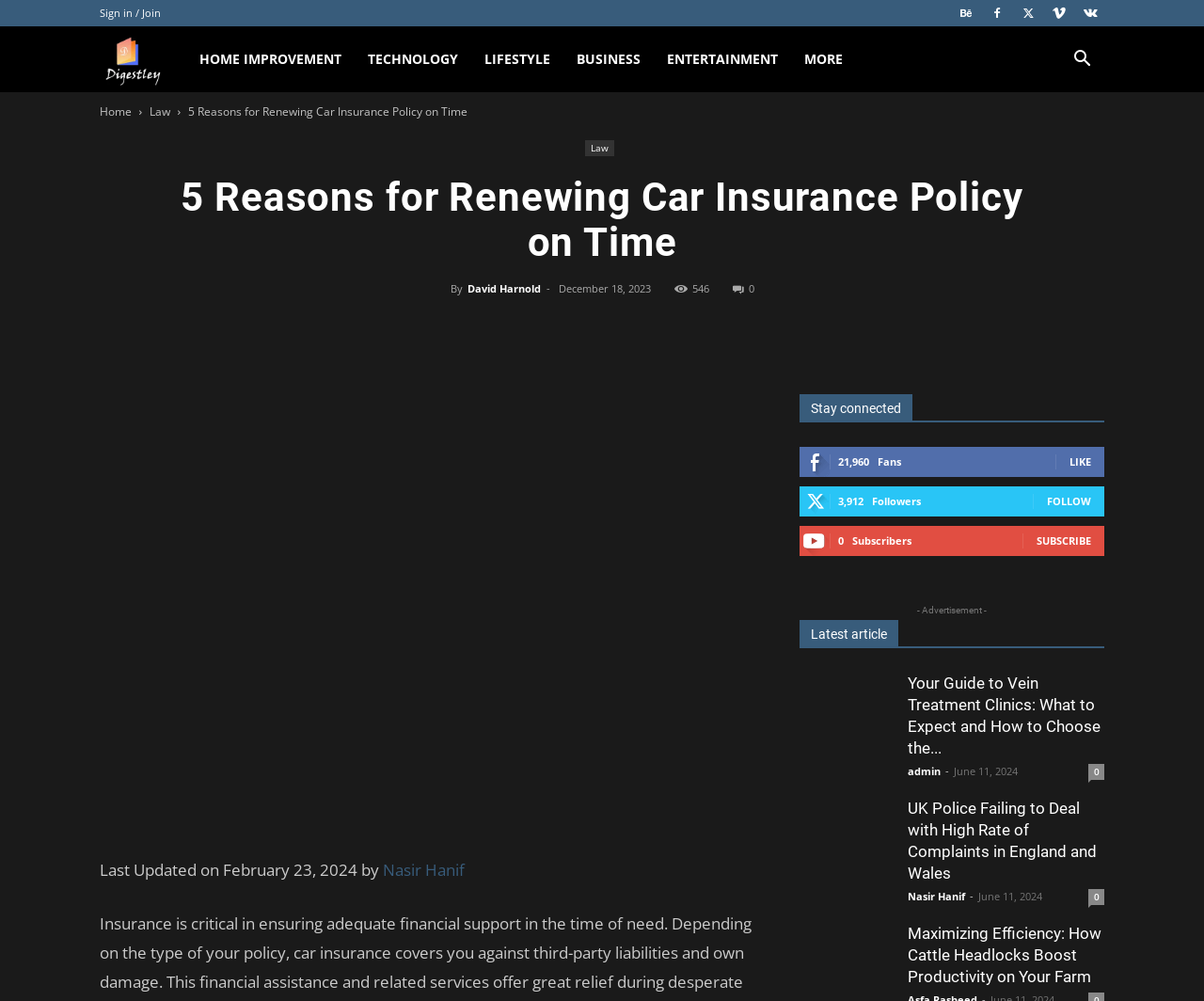Given the description "Subscribe", determine the bounding box of the corresponding UI element.

[0.861, 0.533, 0.906, 0.547]